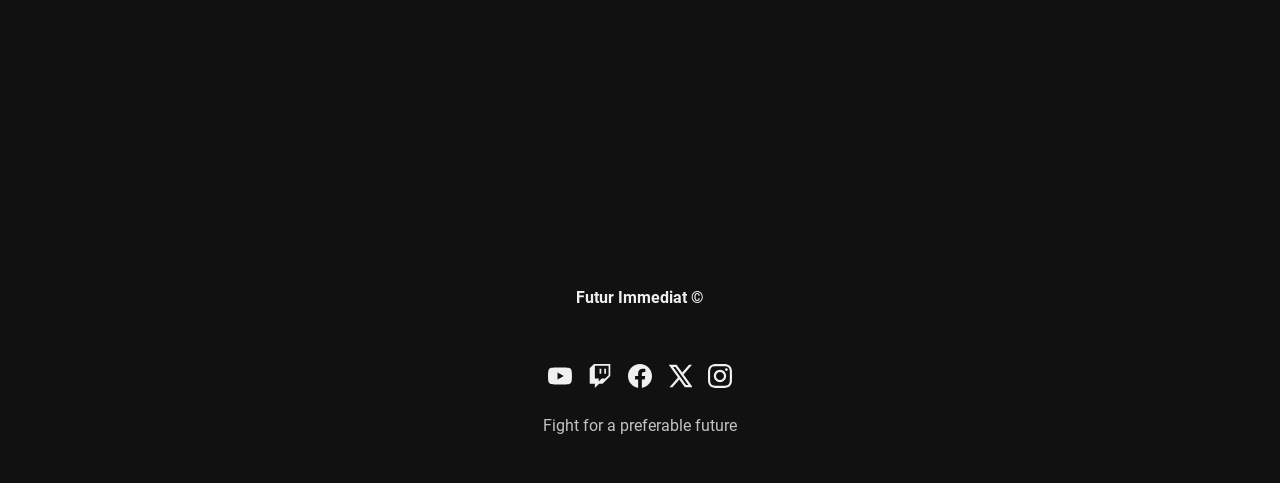What is the first social media link on the webpage?
Answer with a single word or short phrase according to what you see in the image.

YouTube